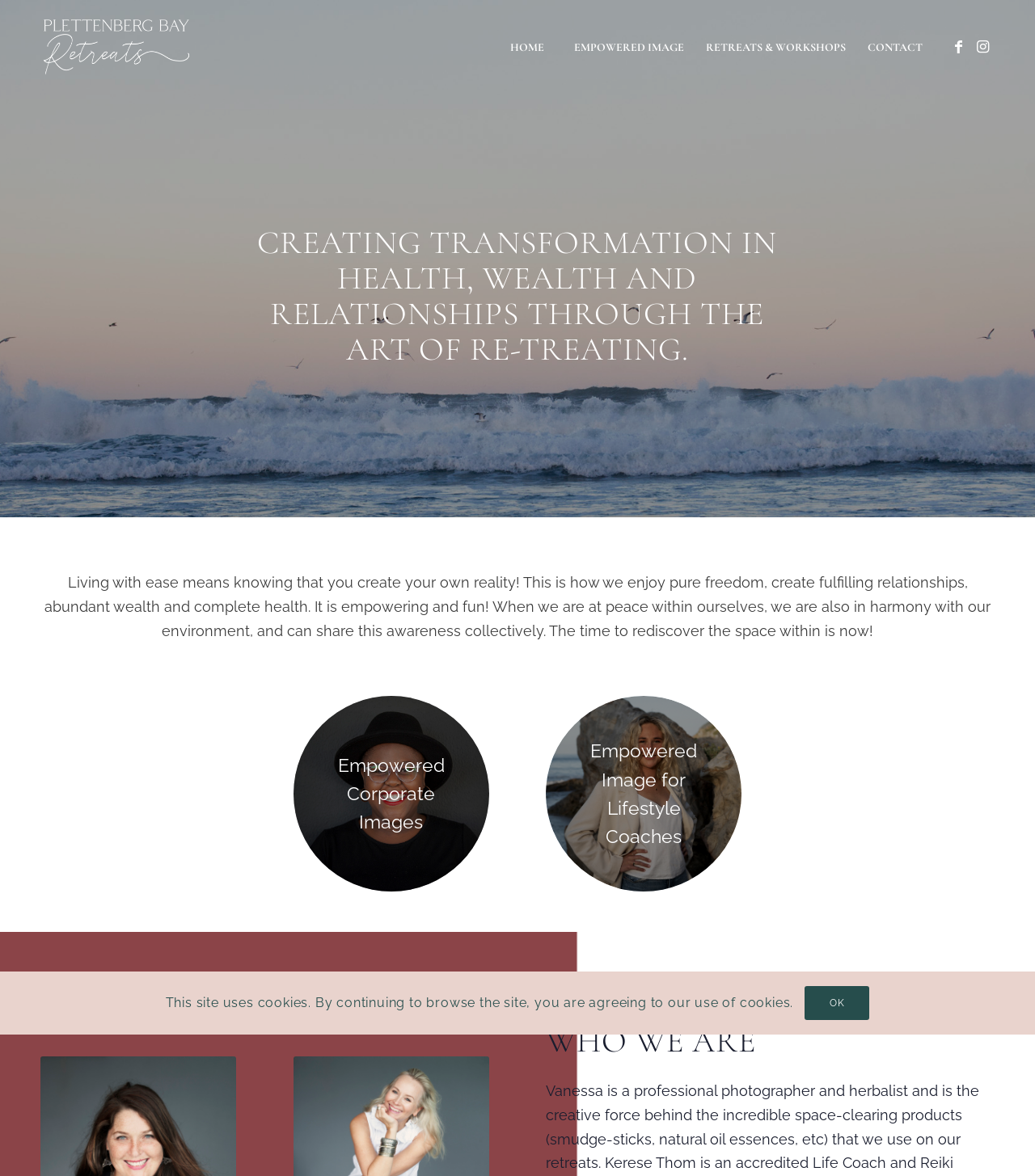Determine the bounding box coordinates of the section to be clicked to follow the instruction: "View Empowered Image for Lifestyle Coaches". The coordinates should be given as four float numbers between 0 and 1, formatted as [left, top, right, bottom].

[0.528, 0.592, 0.717, 0.758]